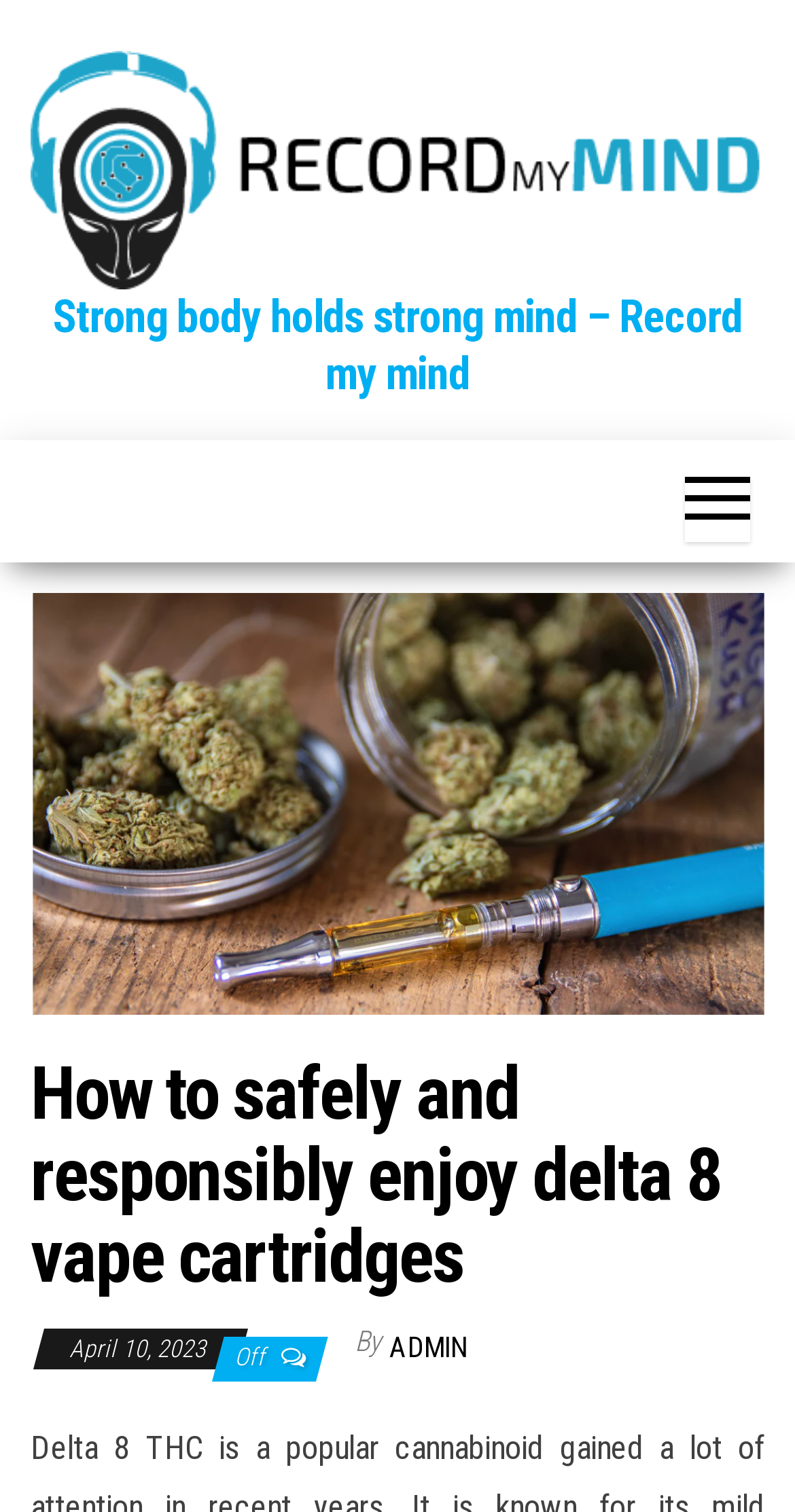What is the main heading displayed on the webpage? Please provide the text.

How to safely and responsibly enjoy delta 8 vape cartridges